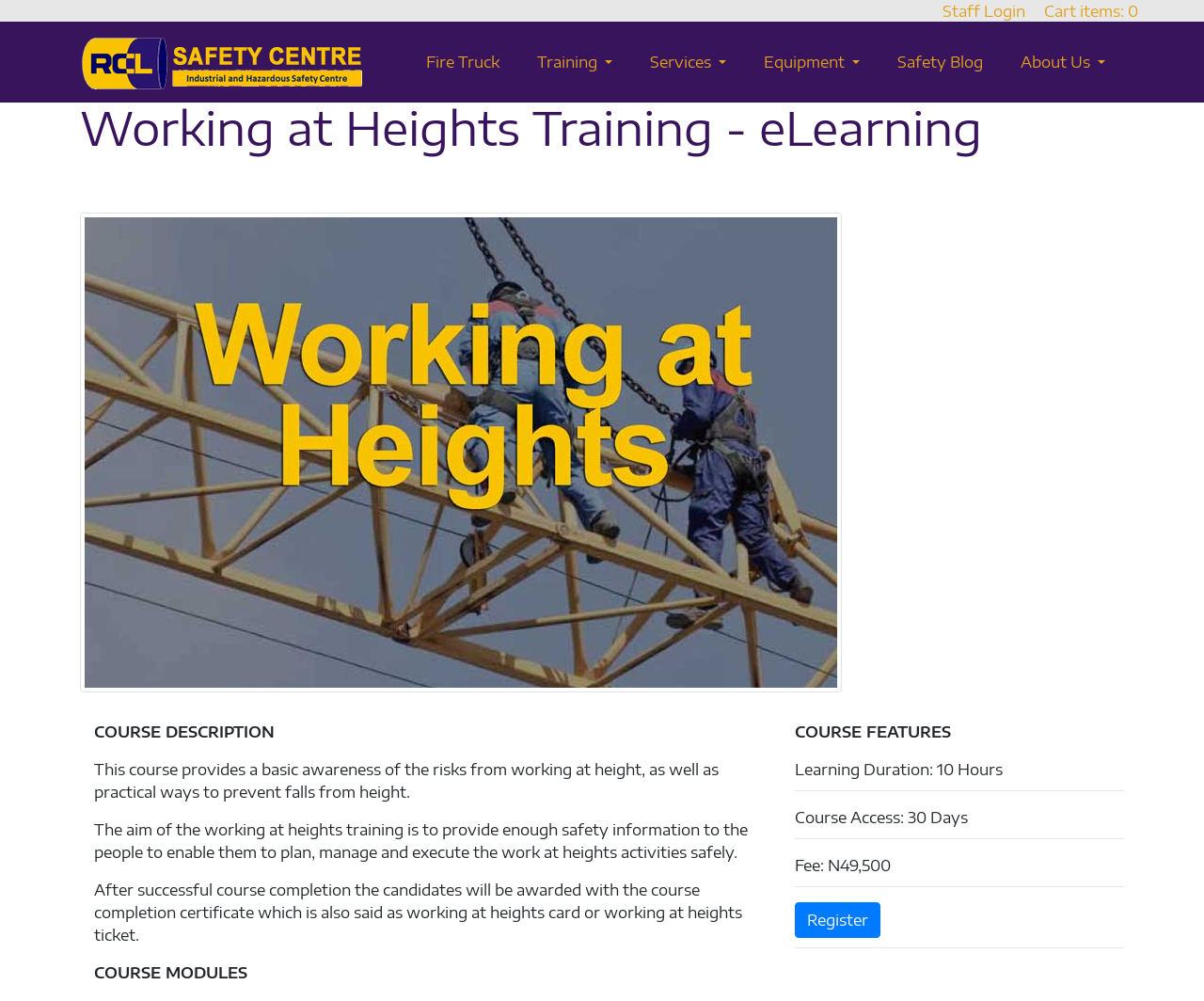Please predict the bounding box coordinates of the element's region where a click is necessary to complete the following instruction: "Check the Cart items". The coordinates should be represented by four float numbers between 0 and 1, i.e., [left, top, right, bottom].

[0.867, 0.0, 0.945, 0.023]